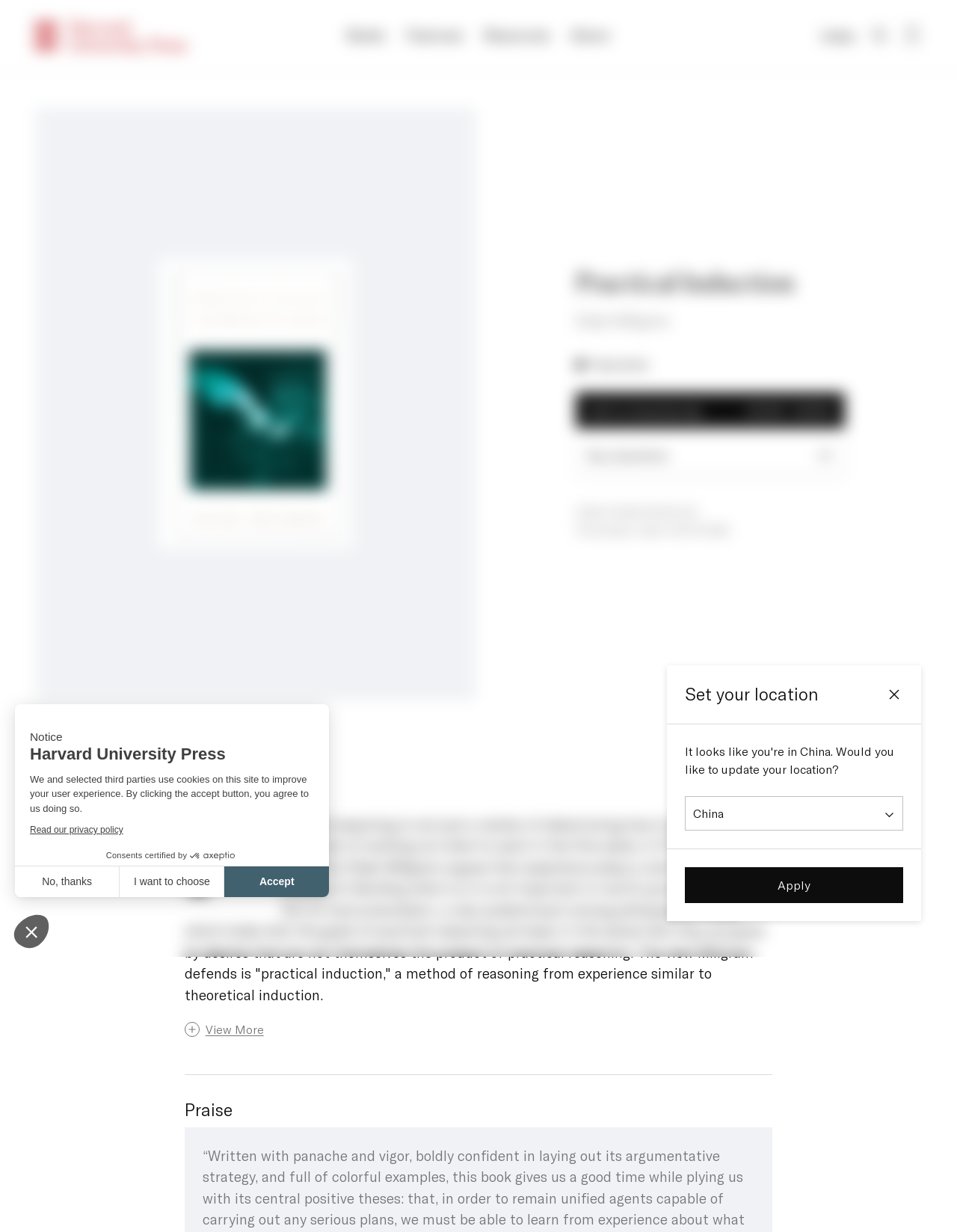Using the element description provided, determine the bounding box coordinates in the format (top-left x, top-left y, bottom-right x, bottom-right y). Ensure that all values are floating point numbers between 0 and 1. Element description: Features

[0.424, 0.02, 0.484, 0.037]